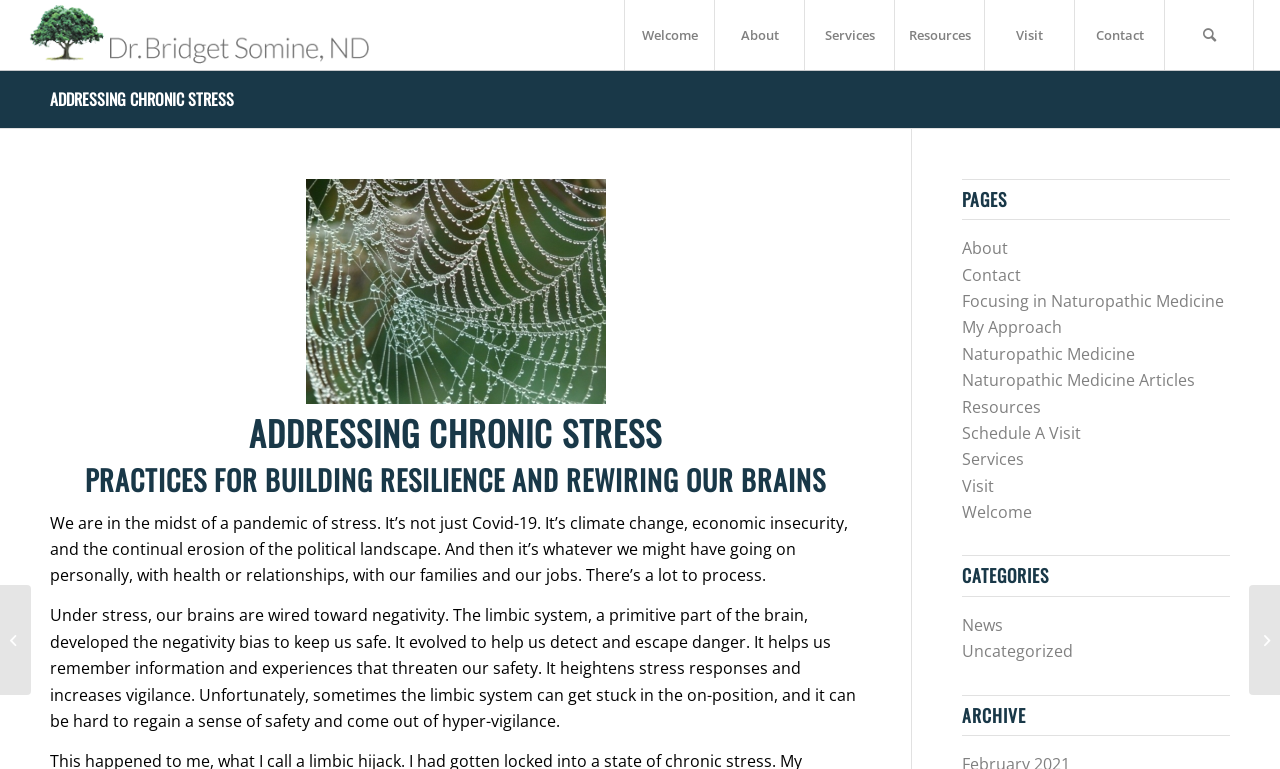Please find the bounding box coordinates of the element that must be clicked to perform the given instruction: "Learn about 'Focusing in Naturopathic Medicine'". The coordinates should be four float numbers from 0 to 1, i.e., [left, top, right, bottom].

[0.752, 0.377, 0.957, 0.406]